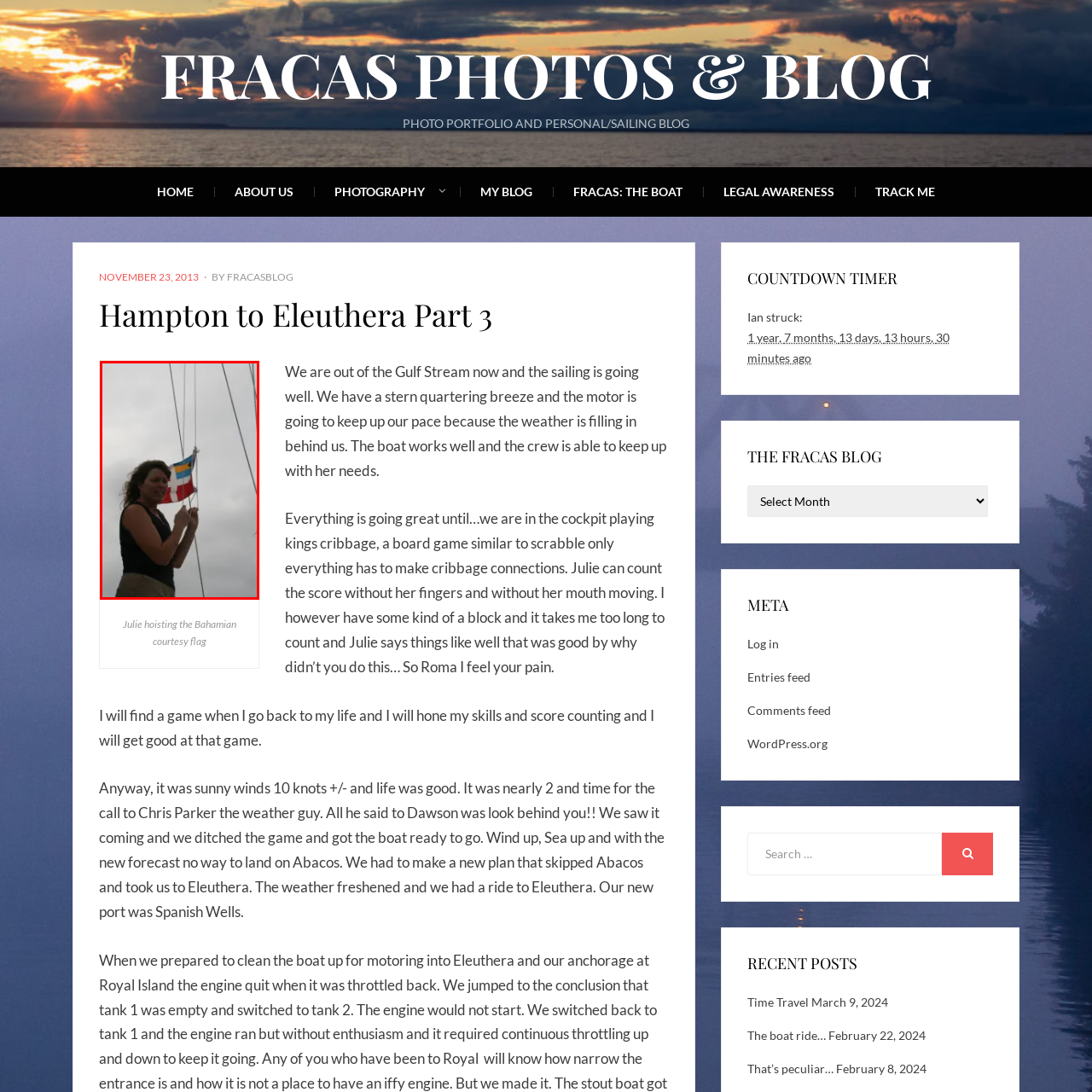Provide an extensive and detailed caption for the image section enclosed by the red boundary.

In this engaging image, a woman with curly hair is seen hoisting the Bahamian courtesy flag while aboard a sailboat. She stands on the deck, displaying a sense of pride and joy as she raises the vibrant flag adorned with the national colors of the Bahamas. The scene is set against a backdrop of overcast skies, hinting at the adventures of sailing in the Caribbean. This moment captures not just the act of raising the flag but symbolizes the spirit of exploration and appreciation of the Bahamas as part of her sailing journey. The image is part of a blog post documenting the experiences of traveling from Hampton to Eleuthera, celebrating both the journey and the cultural connections made along the way.